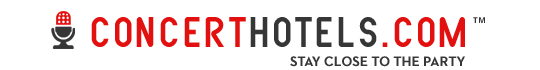Please give a one-word or short phrase response to the following question: 
What is the icon accompanying the brand name?

Microphone